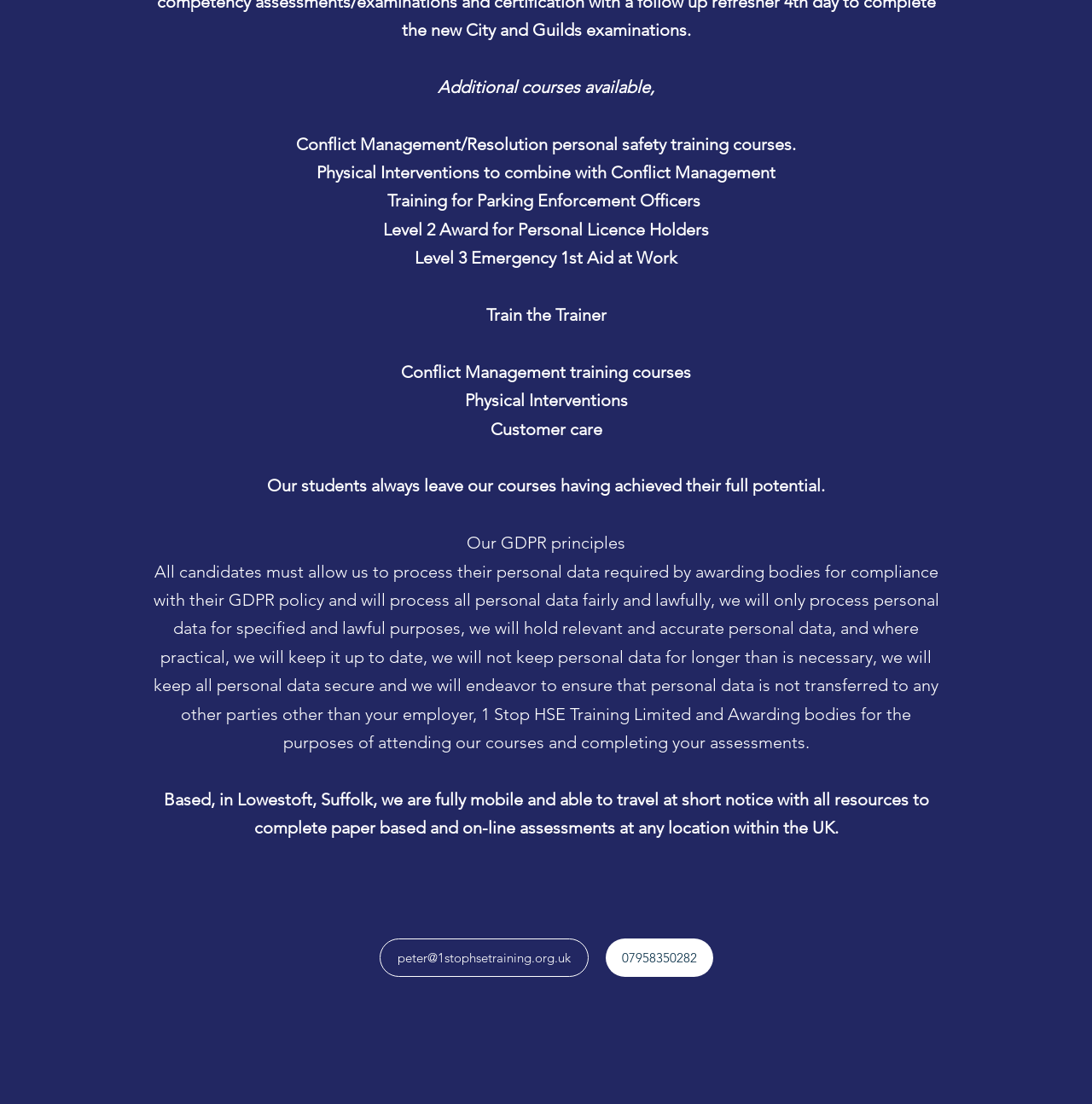Where is the company based?
Please provide a comprehensive answer based on the details in the screenshot.

According to the webpage, the company is based in Lowestoft, Suffolk, and is fully mobile, able to travel to any location within the UK.